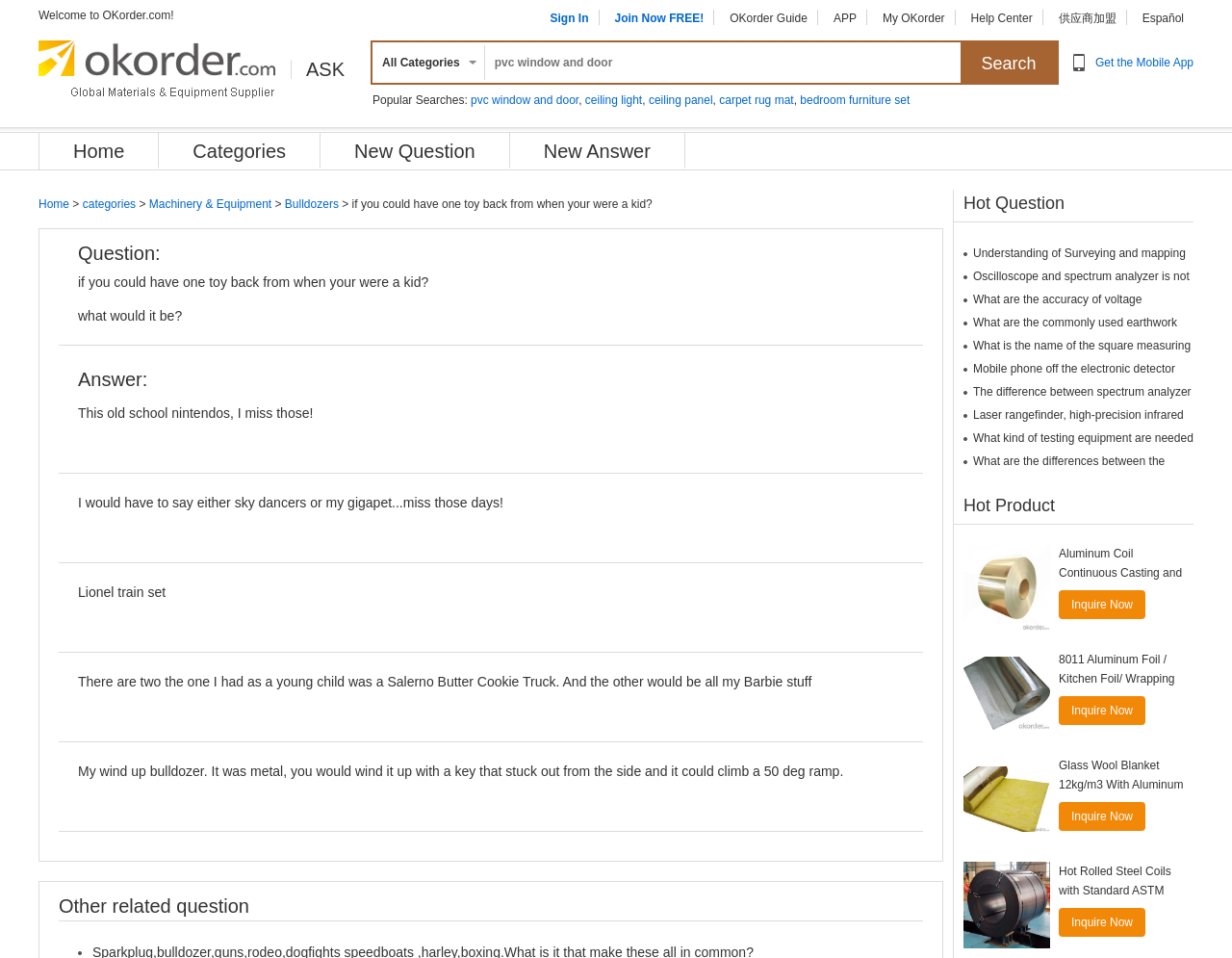What is the category of the product 'Aluminum Coil Continuous Casting and Direct Casting'?
Using the image, provide a detailed and thorough answer to the question.

The product 'Aluminum Coil Continuous Casting and Direct Casting' is listed under the category 'Construction Materials & Equipment', which can be inferred from the top navigation menu.